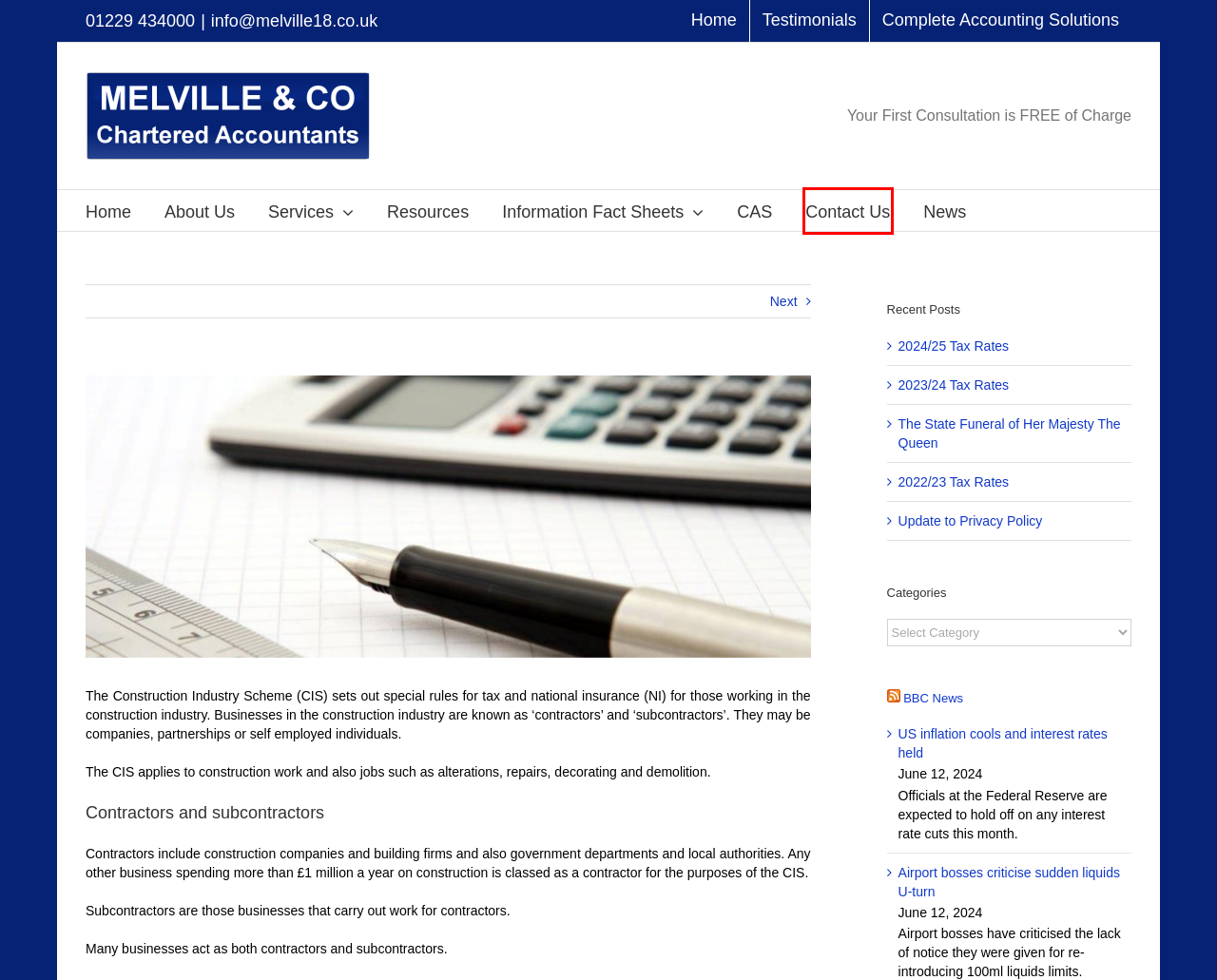With the provided screenshot showing a webpage and a red bounding box, determine which webpage description best fits the new page that appears after clicking the element inside the red box. Here are the options:
A. Sources of Finance - Melville & Co Chartered Accountants
B. The latest tax finance news and tax guides from Melville & Co
C. Contact Melville and Co Chartered Accountants Barrow, Cumbria
D. Useful Information Fact Sheets from Melville and Co Chartered Accountants
E. 2024/25 Tax Rates - Melville & Co Chartered Accountants
F. Latest News and Updates from Melville and Co Chartered Accountants
G. Melville and Co Chartered Accountants Barrow in Furness, Cumbria
H. Melville and Co provide accountancy, taxation, bookkeeping, and business services

C